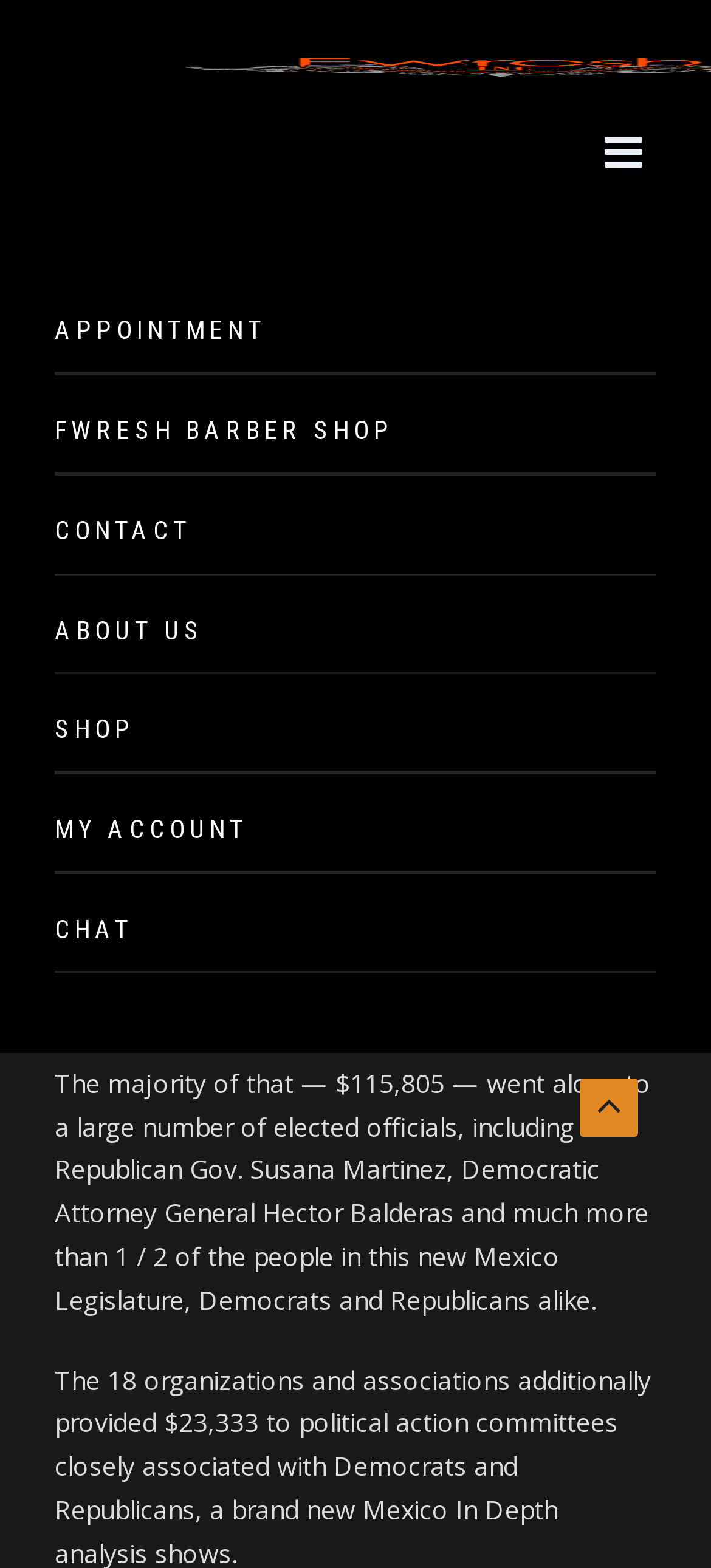Based on the image, provide a detailed response to the question:
What is the name of the New Mexico Governor mentioned?

I found the answer by reading the paragraph that mentions 'Republican Gov. Susana Martinez', which indicates that Susana Martinez is the Governor of New Mexico.